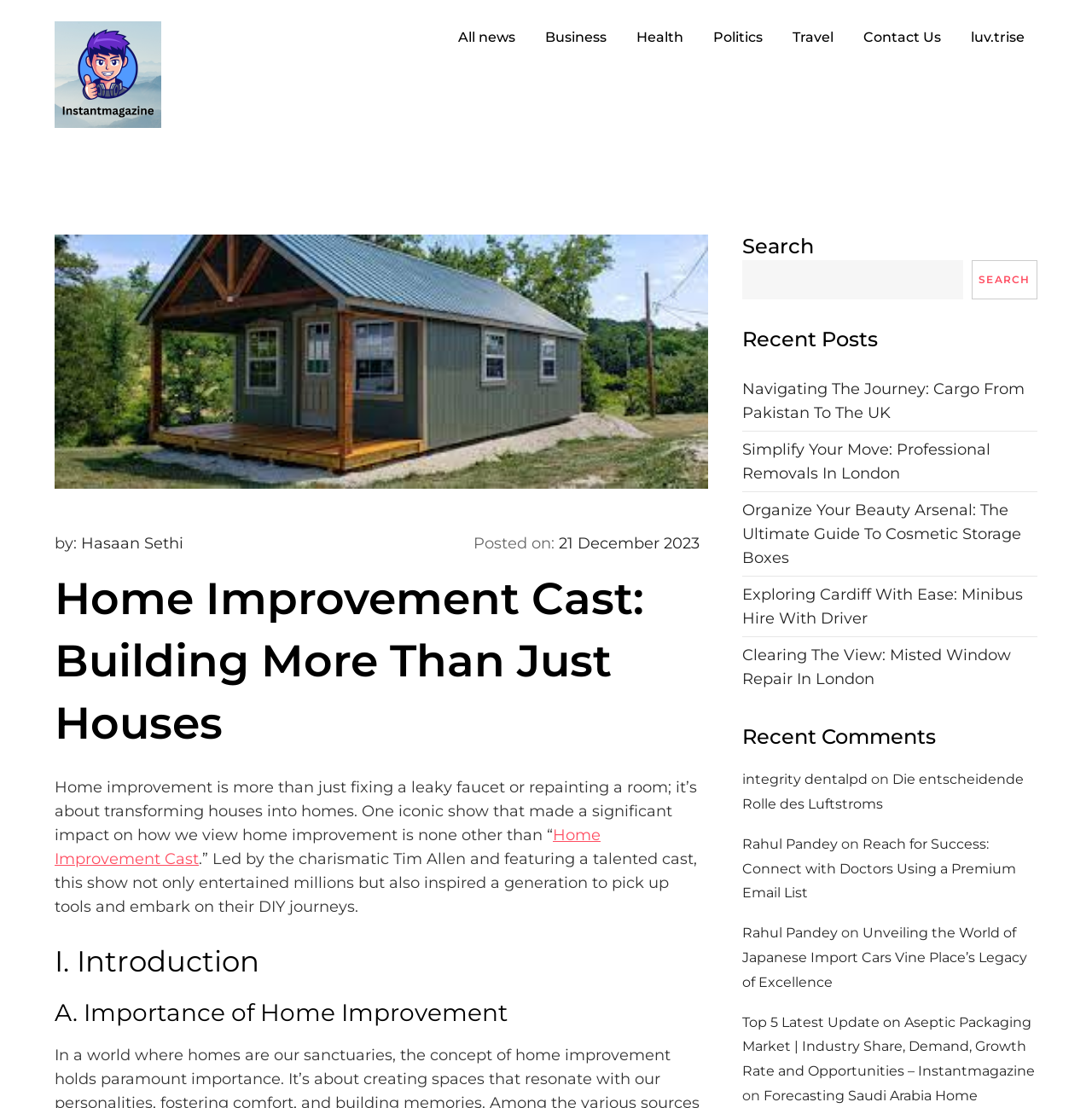Based on the element description: "The Living End", identify the UI element and provide its bounding box coordinates. Use four float numbers between 0 and 1, [left, top, right, bottom].

None